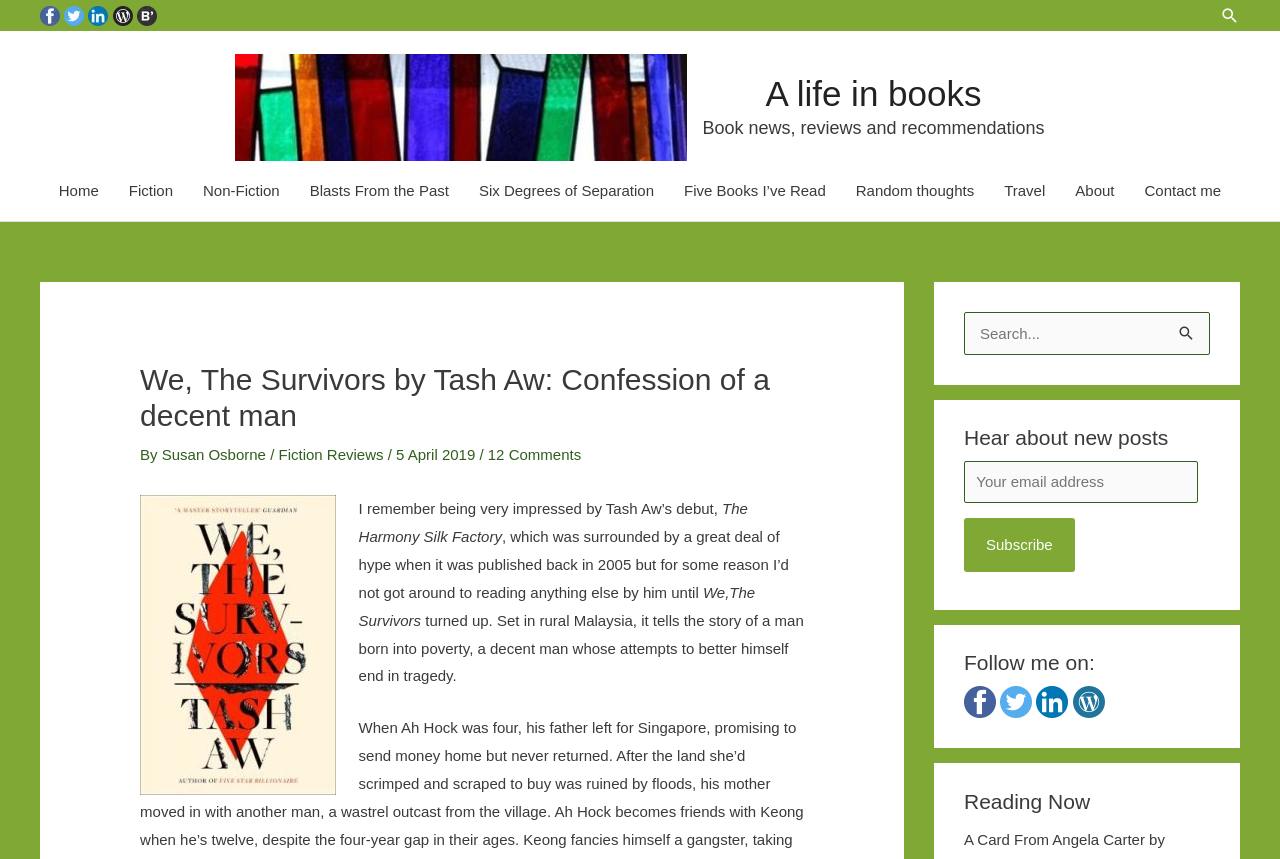Use one word or a short phrase to answer the question provided: 
How many comments does the book review have?

12 Comments